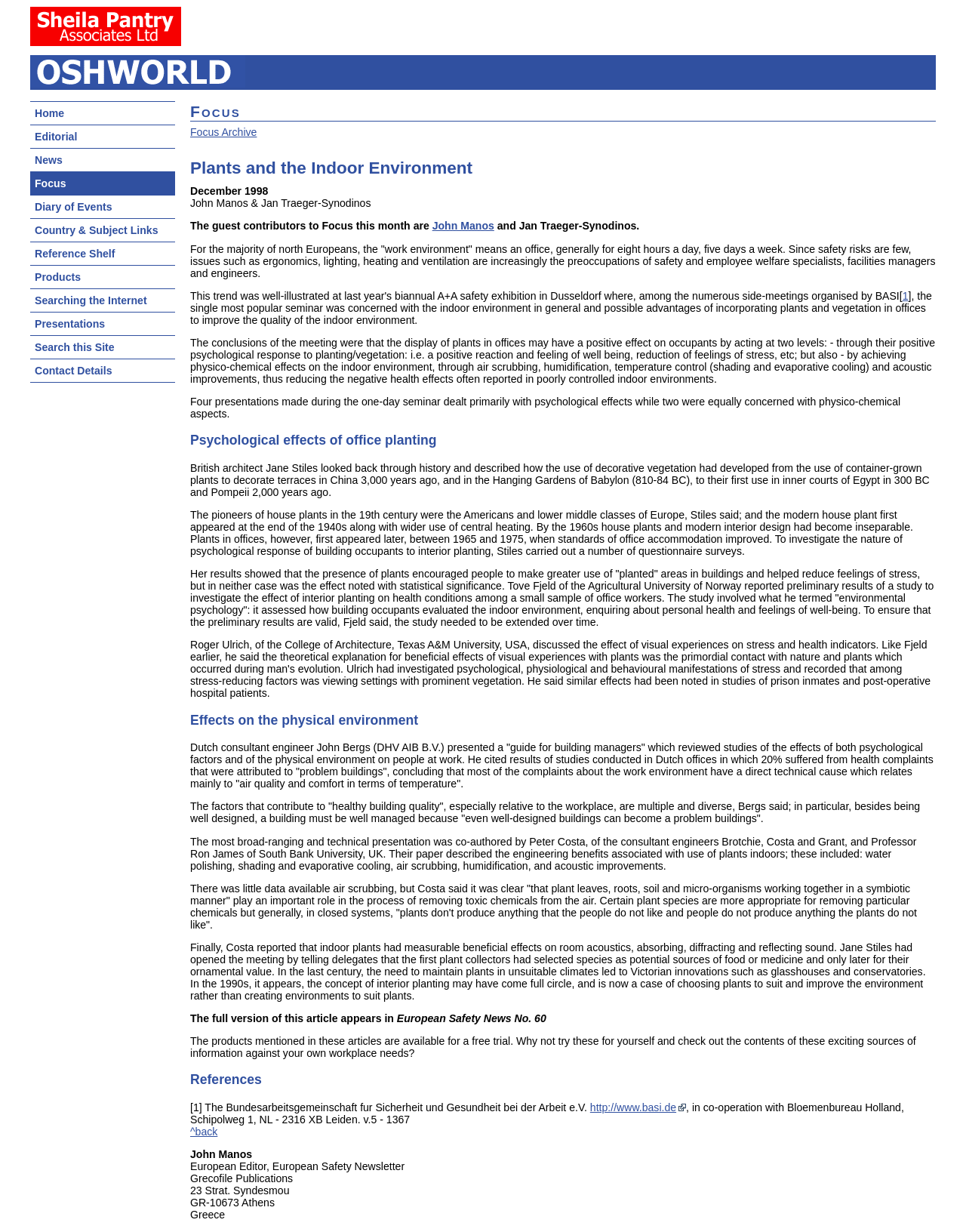Create a detailed summary of all the visual and textual information on the webpage.

The webpage is focused on the topic "Plants and the Indoor Environment" and is dated December 1998. At the top, there is a logo of "Sheila Pantry Associates Ltd" accompanied by a link to the company's website. Below this, there is a navigation menu with links to various sections of the website, including "Home", "Editorial", "News", "Focus", and others.

The main content of the page is divided into several sections. The first section is headed "Plants and the Indoor Environment" and provides an introduction to the topic. The text explains that the majority of North Europeans spend most of their time in offices, and that issues such as ergonomics, lighting, heating, and ventilation are becoming increasingly important.

The next section is headed "Psychological effects of office planting" and discusses the psychological benefits of having plants in offices. The text cites studies that show that the presence of plants can reduce feelings of stress and improve overall well-being.

The following section is headed "Effects on the physical environment" and explores the physical benefits of having plants in offices. The text discusses how plants can improve air quality, regulate temperature, and reduce noise levels.

The page also includes references to various studies and publications, including a seminar on the indoor environment and a paper on the engineering benefits of using plants indoors.

At the bottom of the page, there are links to other relevant articles and resources, including a link to the European Safety News No. 60, where the full version of the article can be found. There is also a section with references to various organizations and publications, including the Bundesarbeitsgemeinschaft fur Sicherheit und Gesundheit bei der Arbeit e.V. and the European Safety Newsletter.